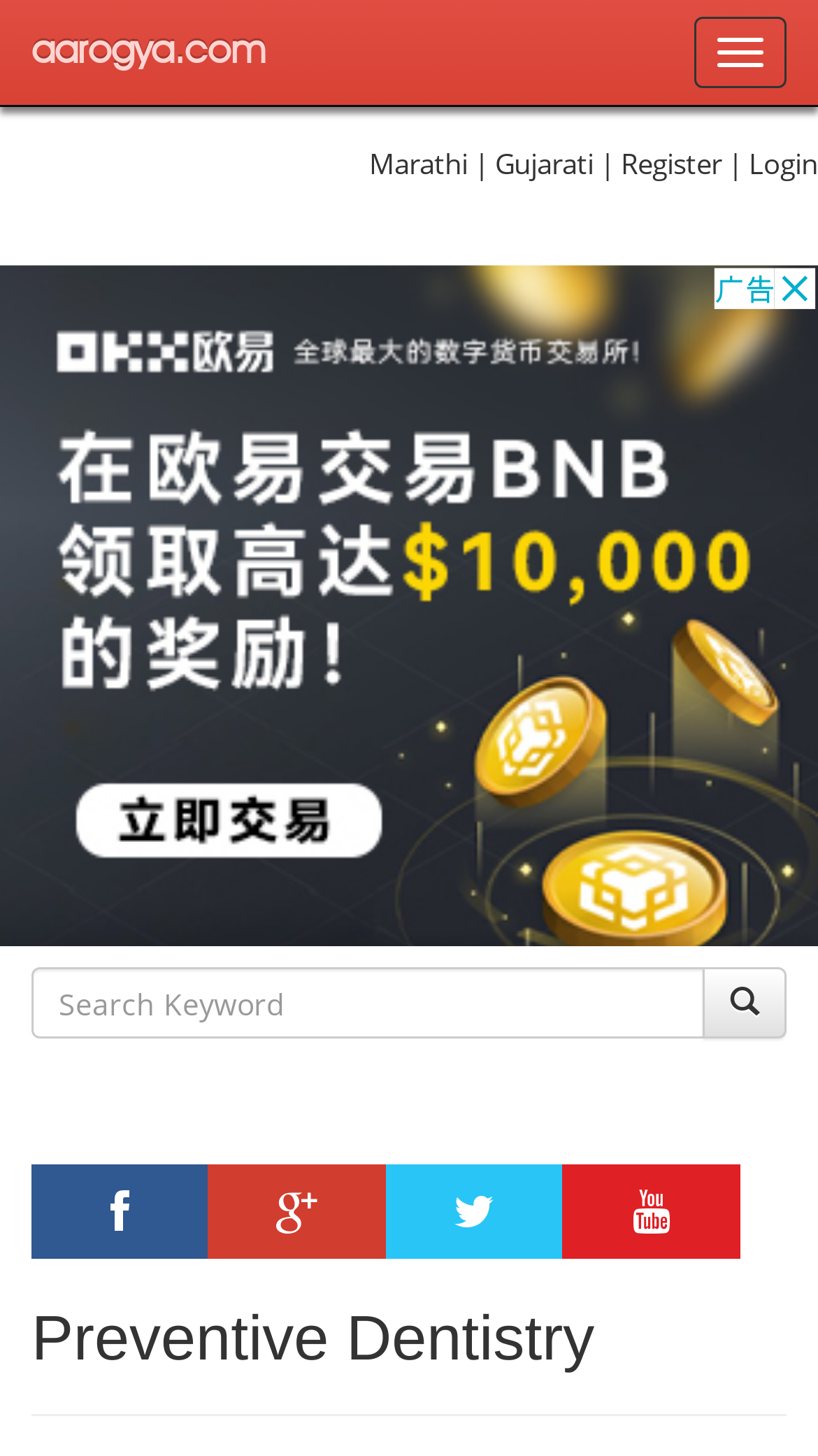How many language options are available?
Please answer the question with a single word or phrase, referencing the image.

3